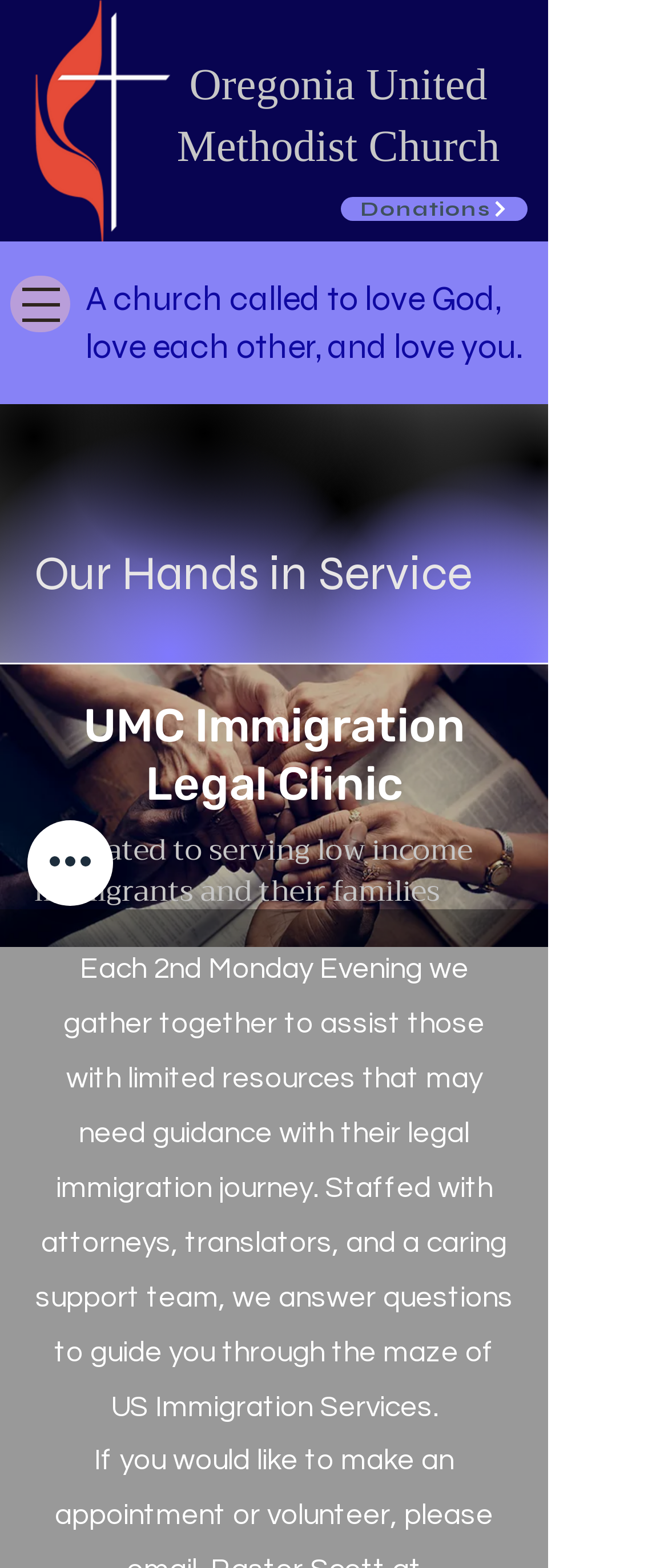Using the description: "Accept all", identify the bounding box of the corresponding UI element in the screenshot.

None